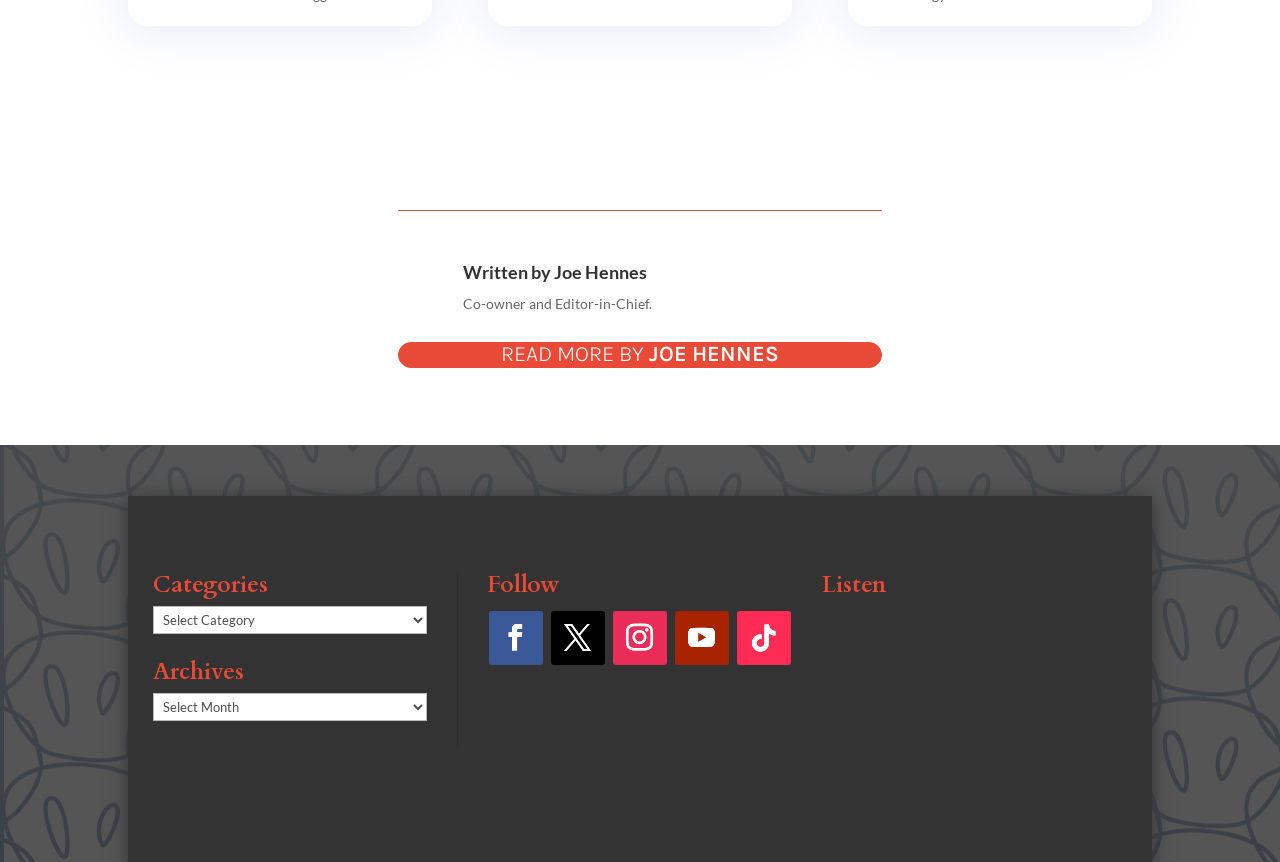What is the position of the 'Archives' dropdown?
Please provide a single word or phrase as your answer based on the screenshot.

Top-left